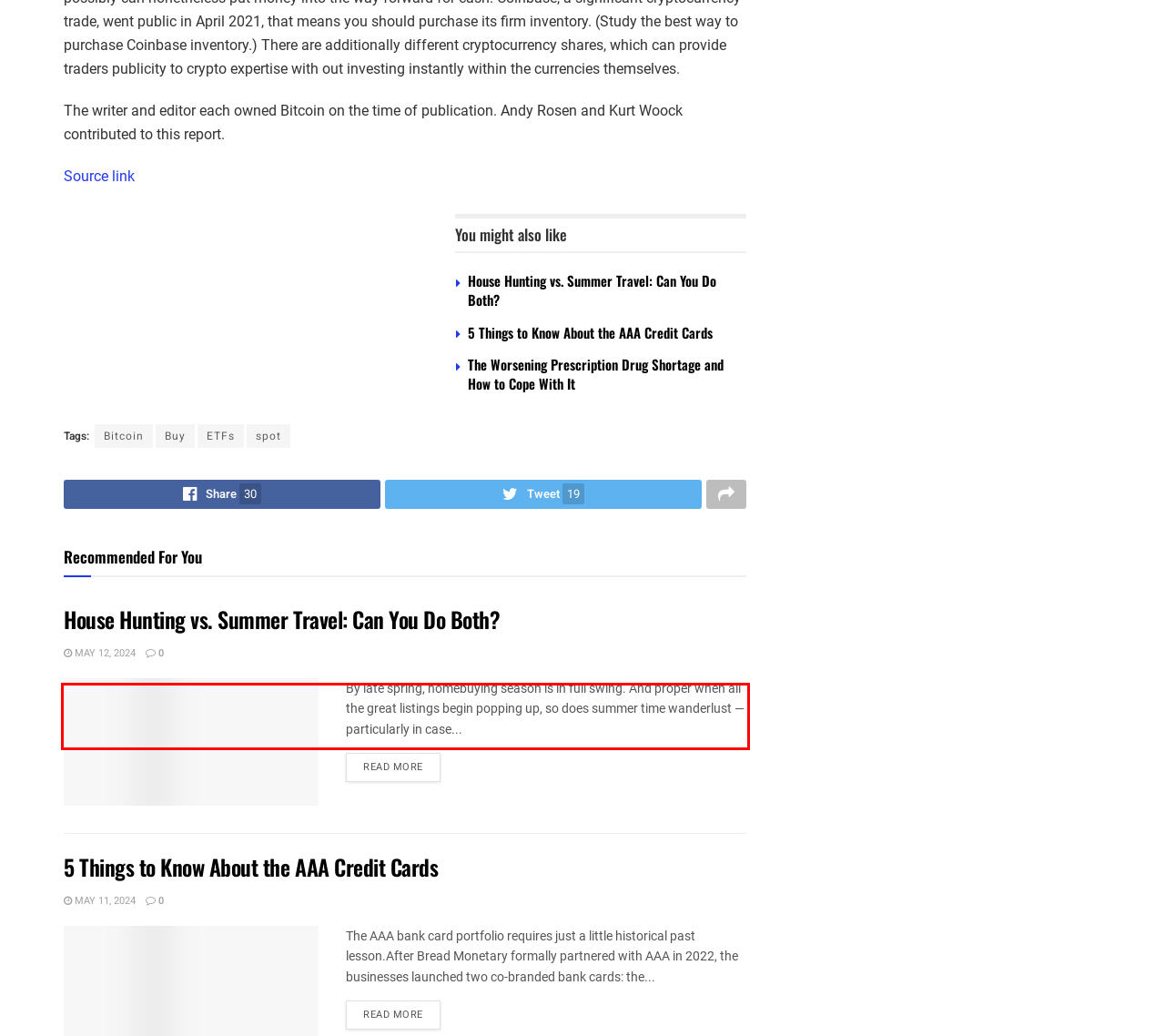Given a webpage screenshot, locate the red bounding box and extract the text content found inside it.

By late spring, homebuying season is in full swing. And proper when all the great listings begin popping up, so does summer time wanderlust — particularly in case...